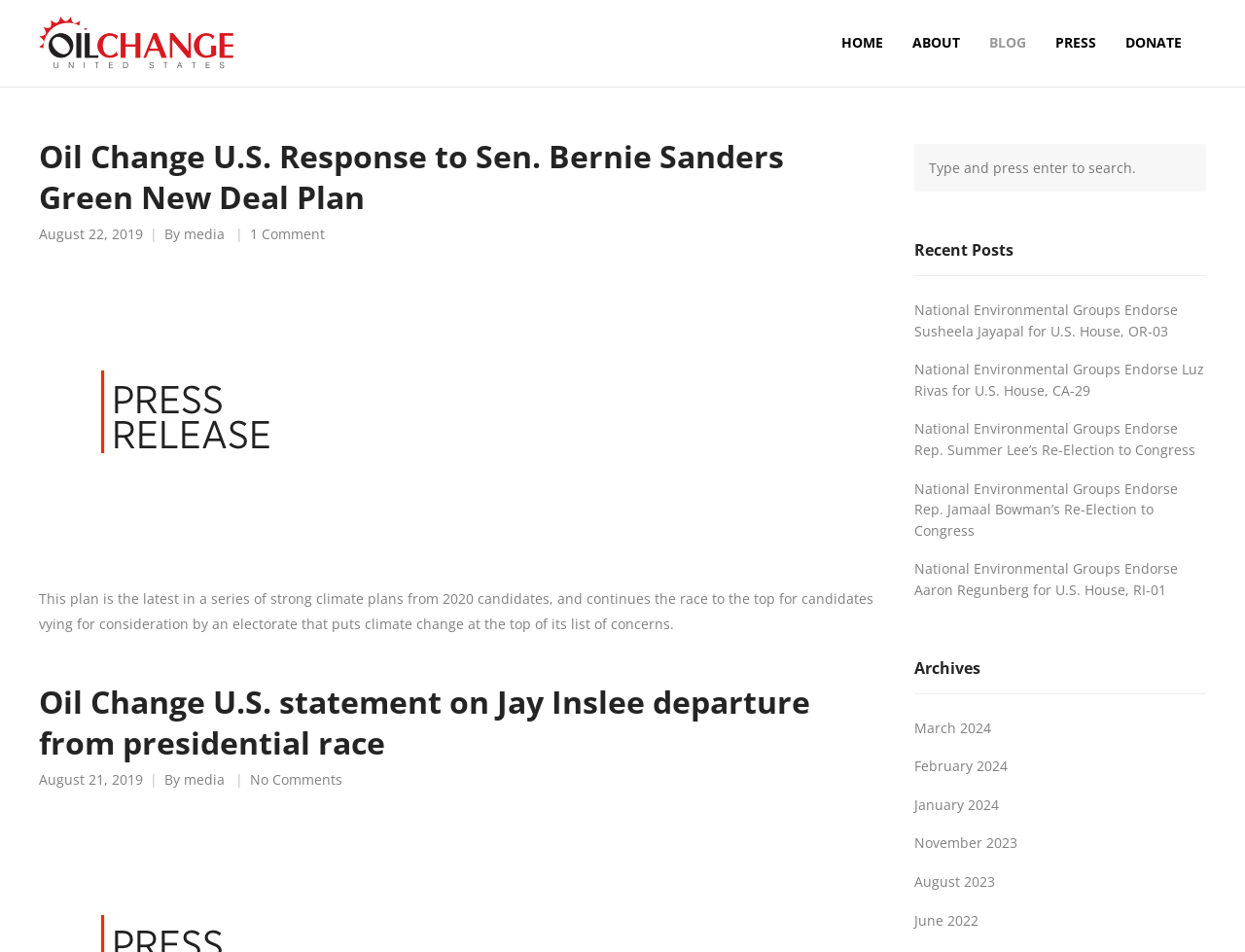Please identify the bounding box coordinates of the clickable area that will allow you to execute the instruction: "View recent posts".

[0.734, 0.252, 0.969, 0.29]